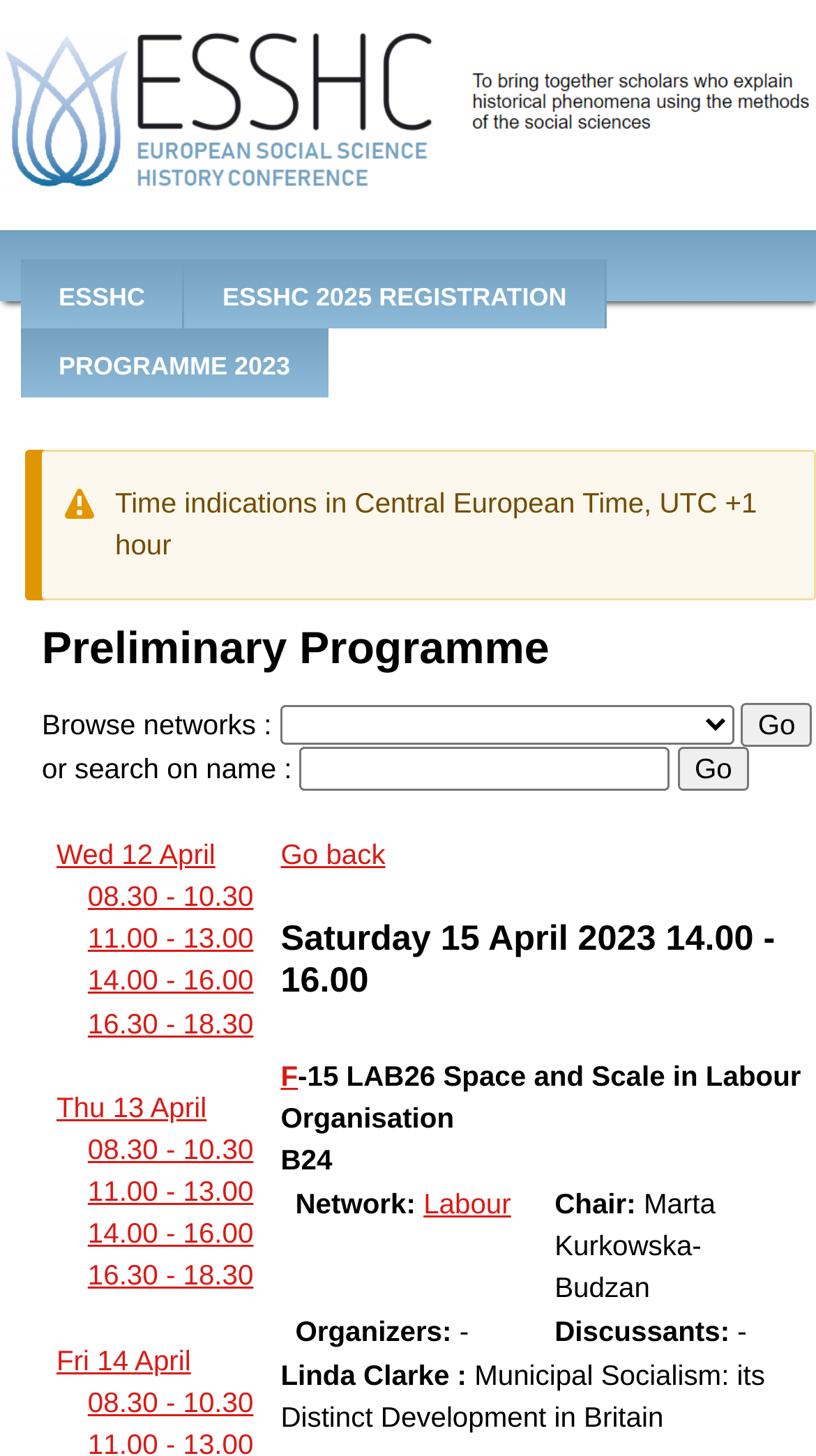From the webpage screenshot, identify the region described by 16.30 - 18.30. Provide the bounding box coordinates as (top-left x, top-left y, bottom-right x, bottom-right y), with each value being a floating point number between 0 and 1.

[0.108, 0.692, 0.311, 0.713]